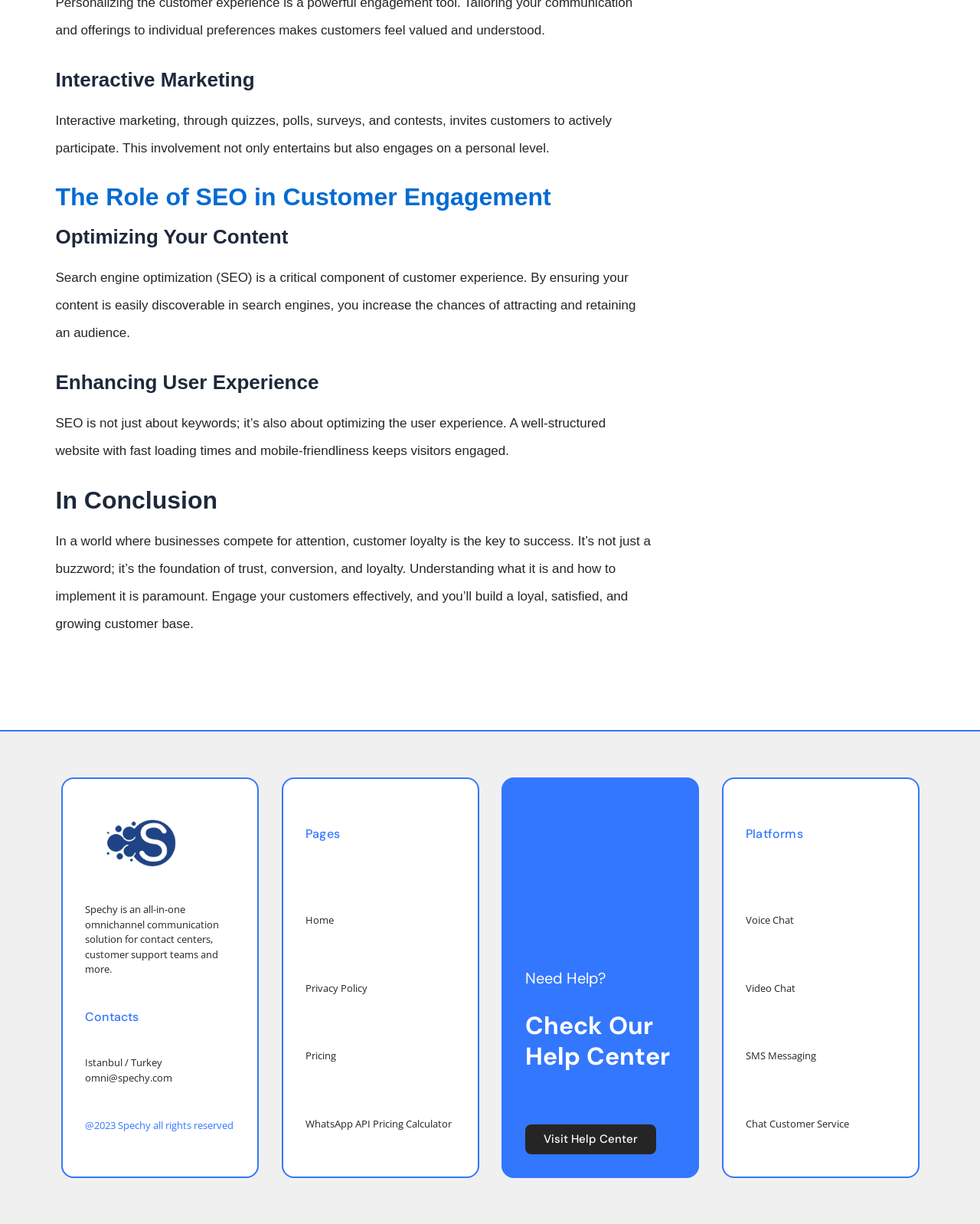Find the bounding box coordinates of the element I should click to carry out the following instruction: "Click BerkmanTech link".

None